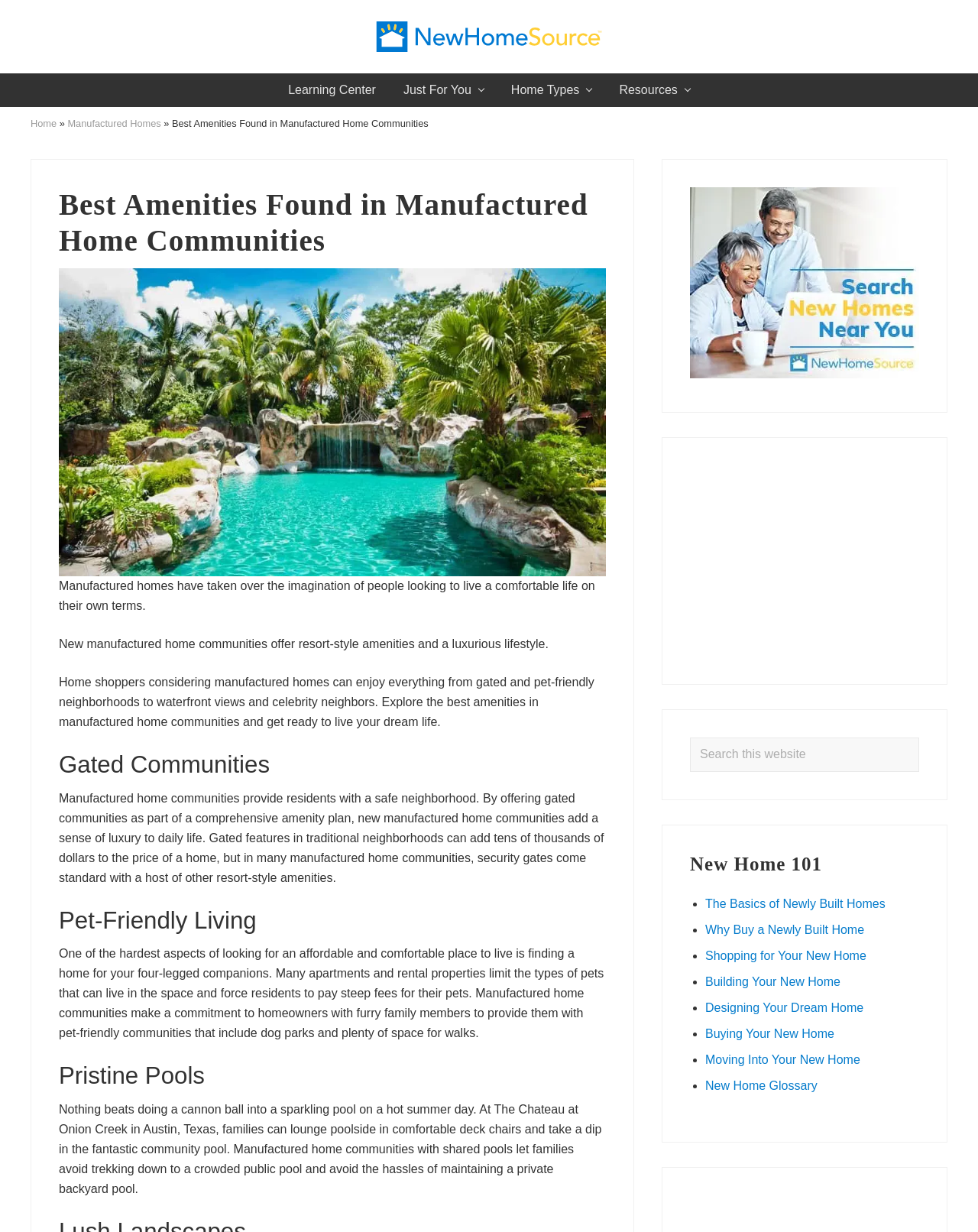Provide a brief response to the question below using one word or phrase:
What type of homes are discussed on this webpage?

Manufactured homes